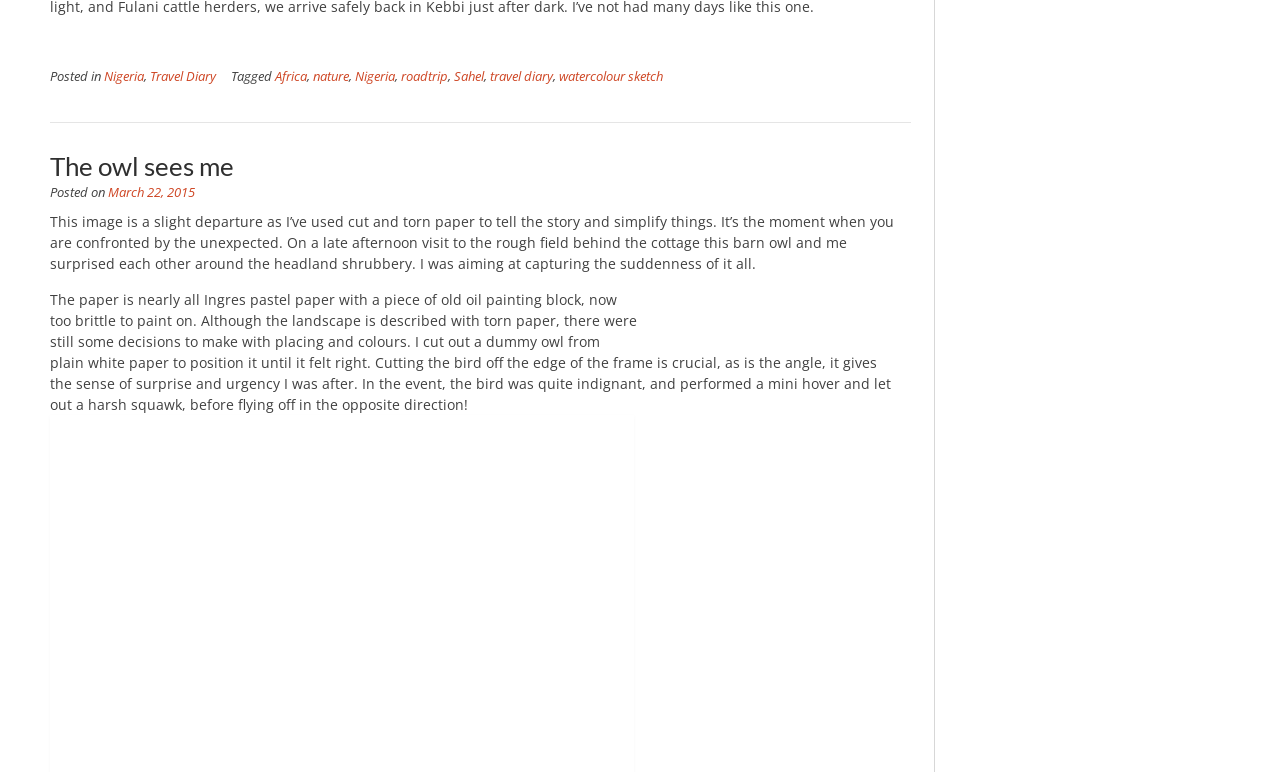Please determine the bounding box coordinates for the UI element described as: "Towards the Next Century".

None